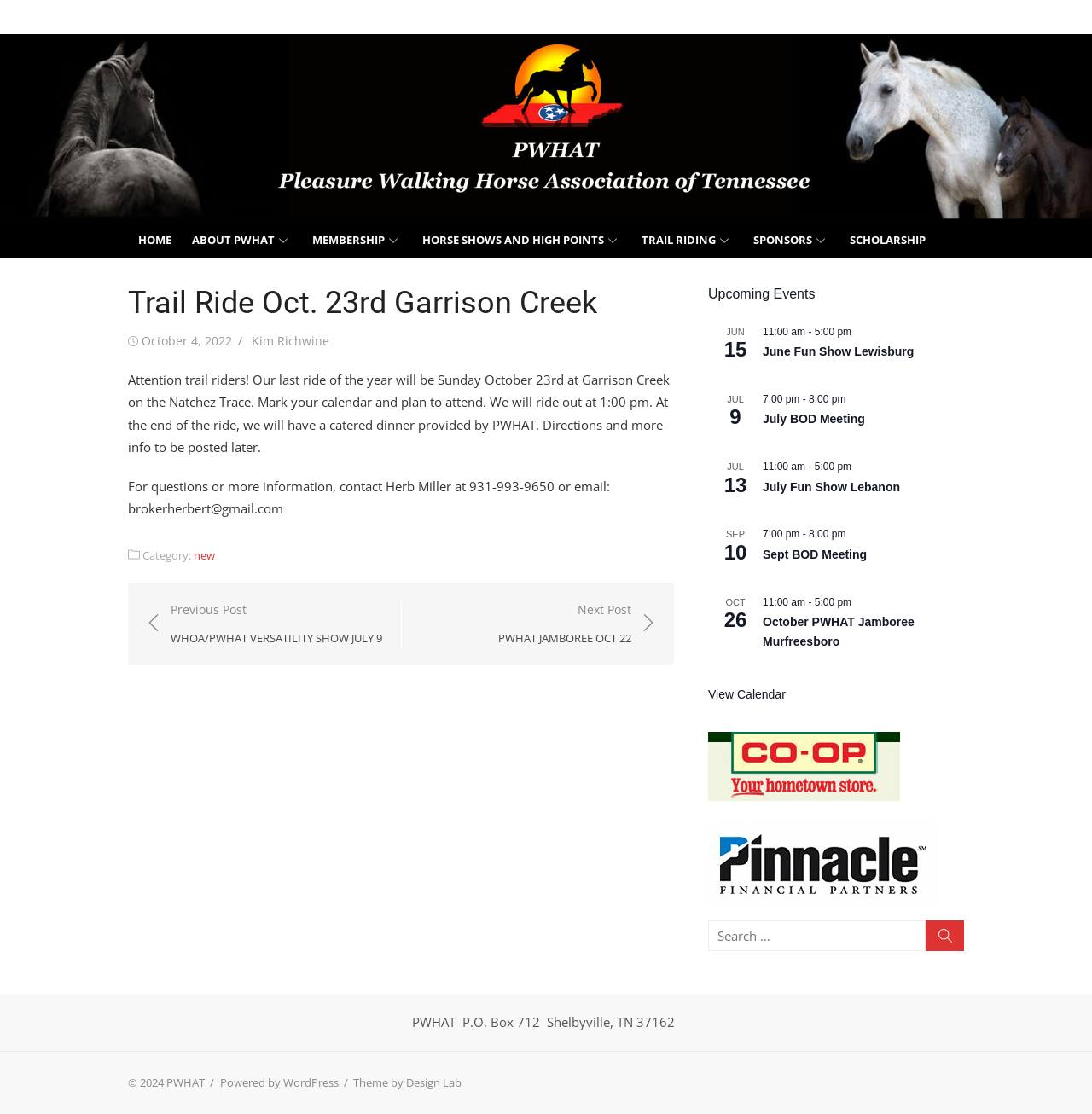Please locate the bounding box coordinates of the element that should be clicked to achieve the given instruction: "View the 'Trail Ride Oct. 23rd Garrison Creek' article".

[0.117, 0.255, 0.617, 0.316]